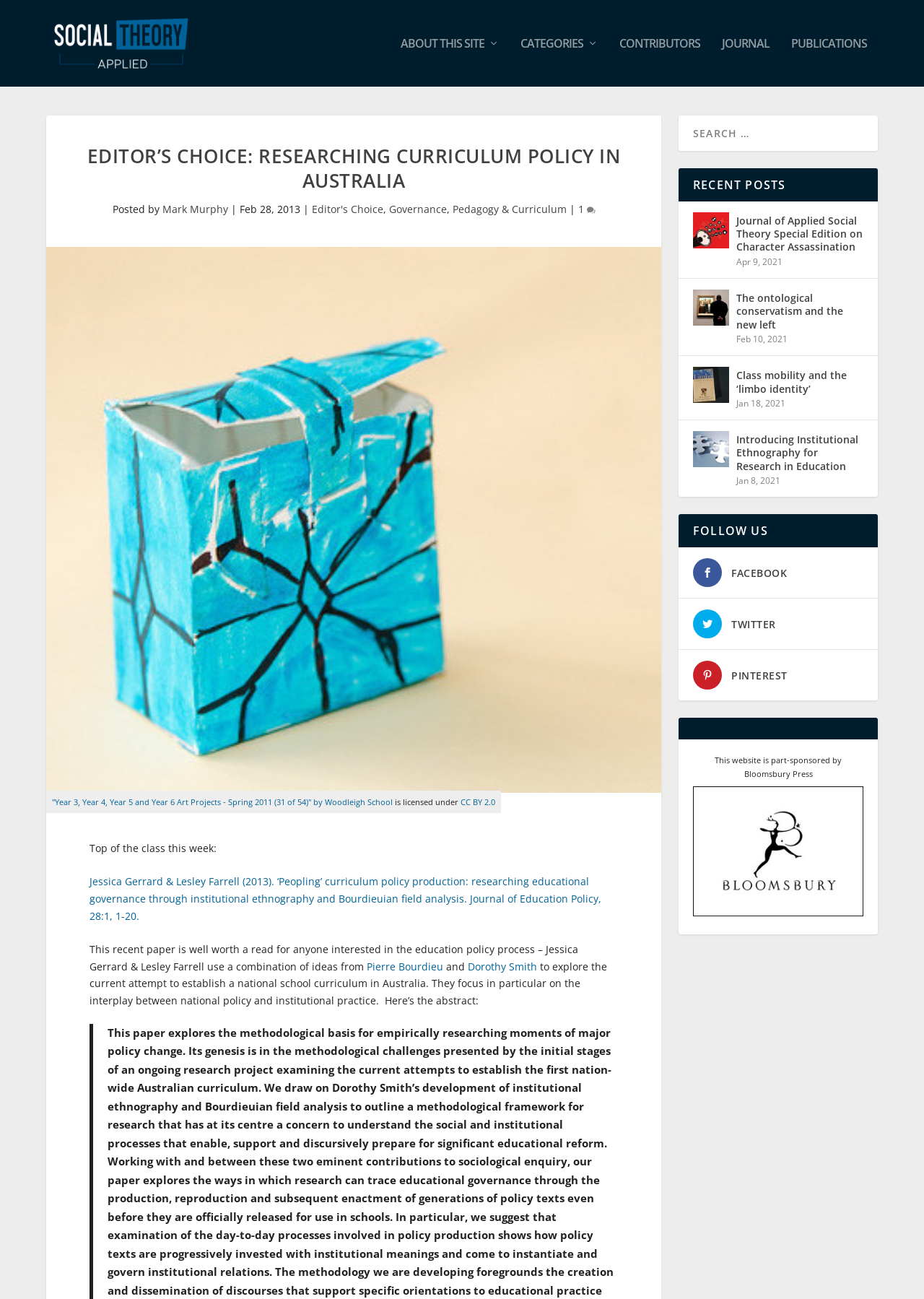Pinpoint the bounding box coordinates of the element you need to click to execute the following instruction: "View the recent post 'Journal of Applied Social Theory Special Edition on Character Assassination'". The bounding box should be represented by four float numbers between 0 and 1, in the format [left, top, right, bottom].

[0.75, 0.163, 0.789, 0.191]